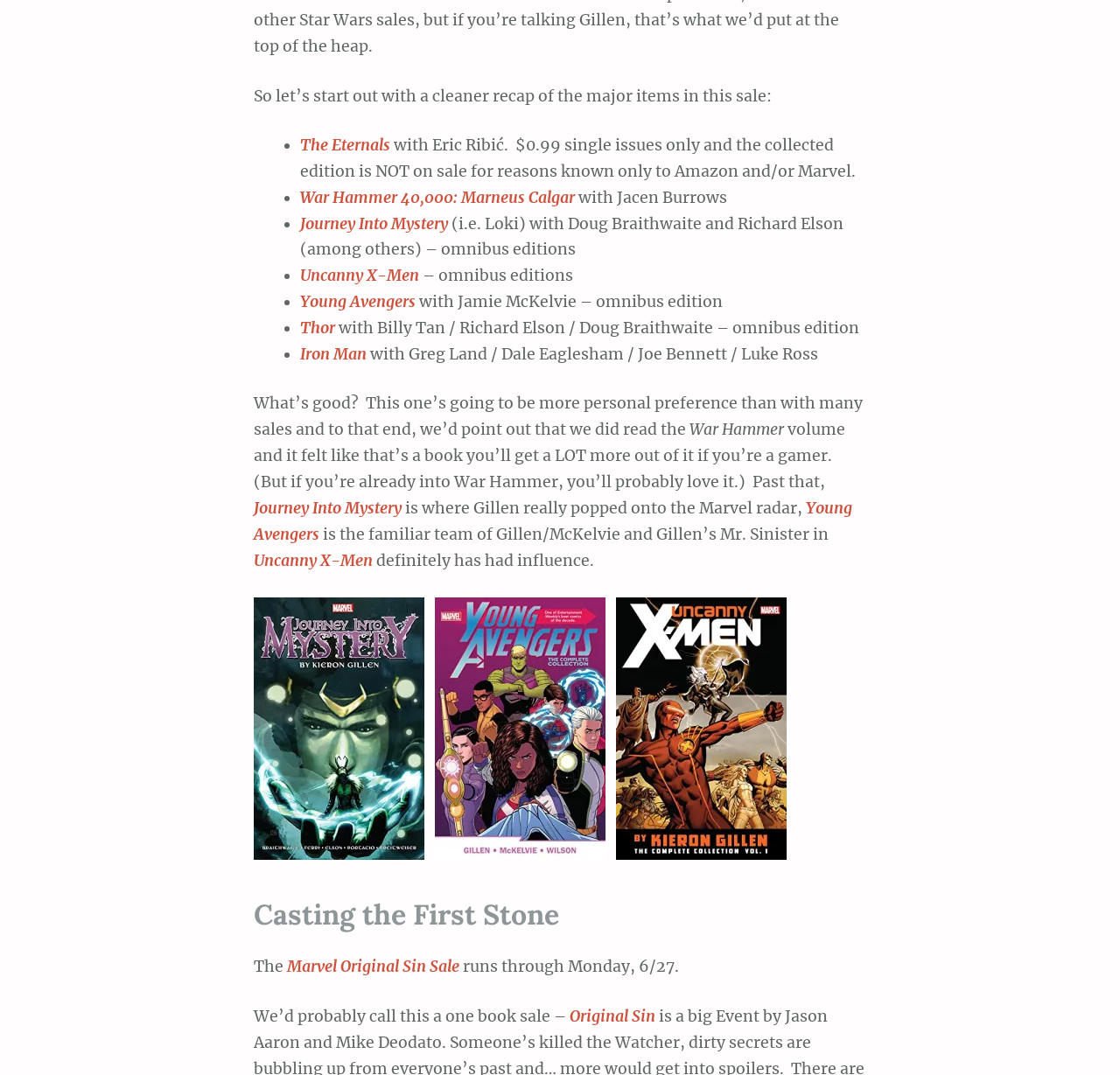Respond with a single word or phrase to the following question:
What is the topic of the sale mentioned in the webpage?

Marvel comics